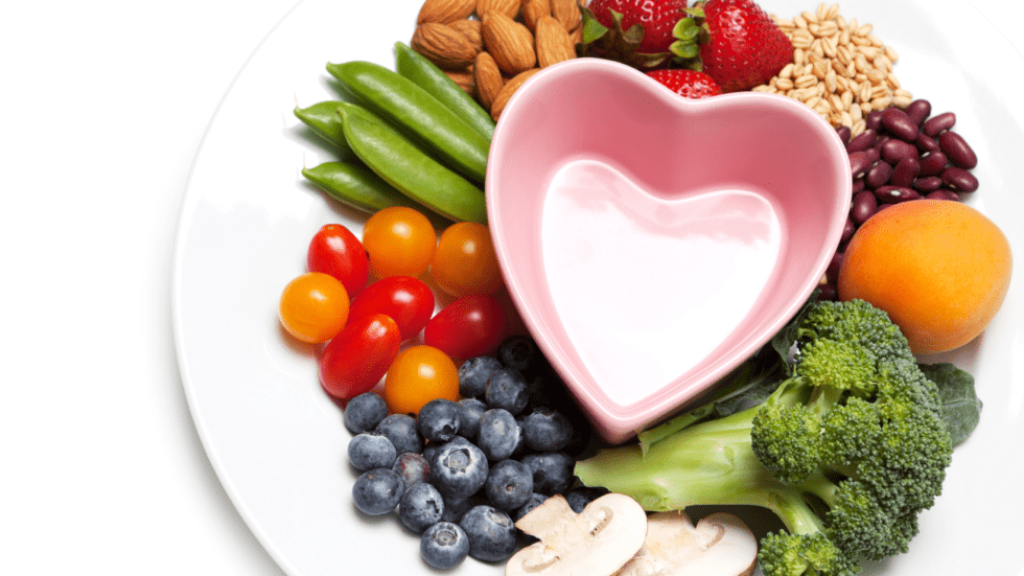How many types of fruits are depicted in the image? From the image, respond with a single word or brief phrase.

5